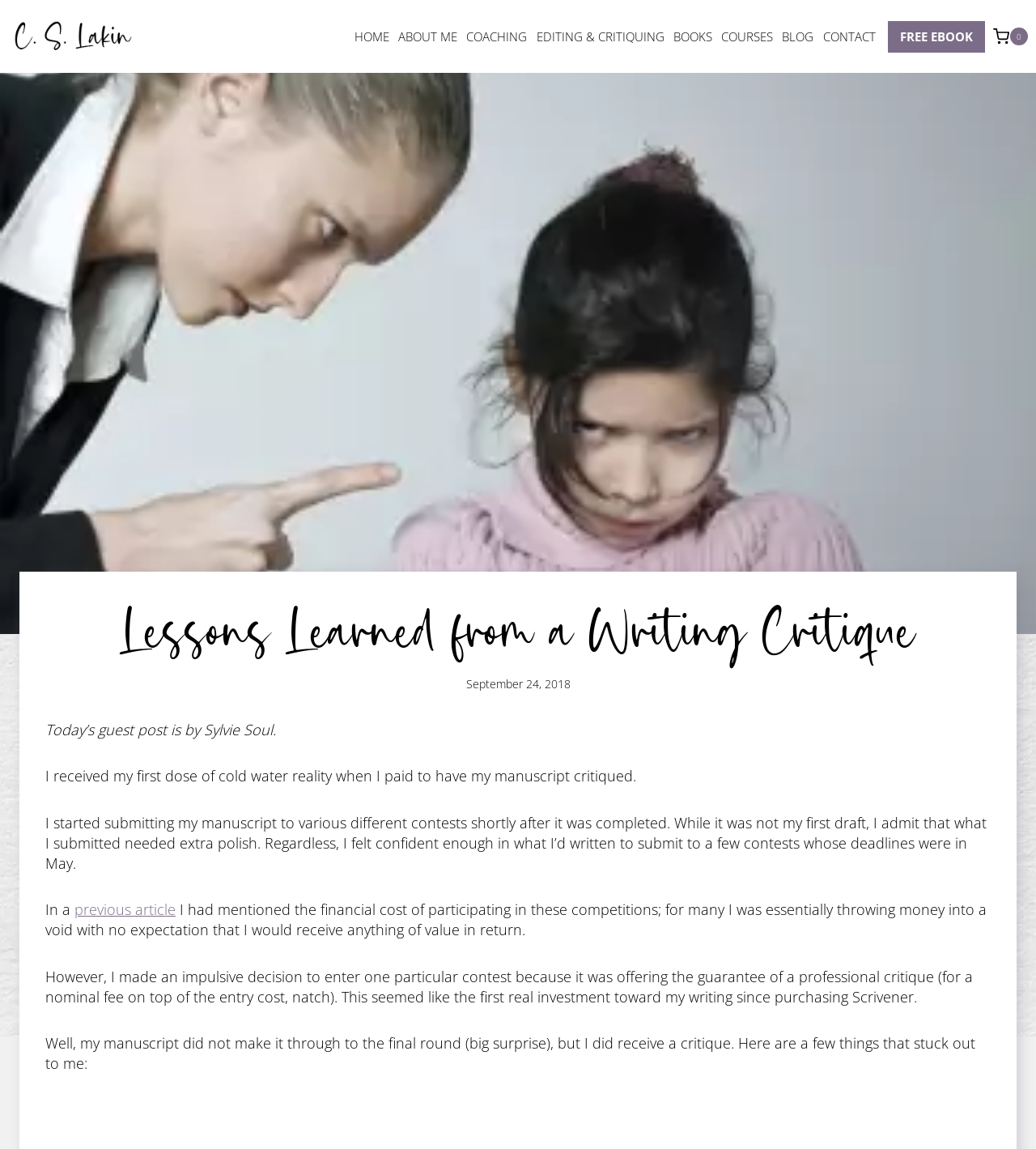Locate the bounding box coordinates of the element to click to perform the following action: 'Click on the 'Shopping Cart' link'. The coordinates should be given as four float values between 0 and 1, in the form of [left, top, right, bottom].

[0.959, 0.024, 0.992, 0.039]